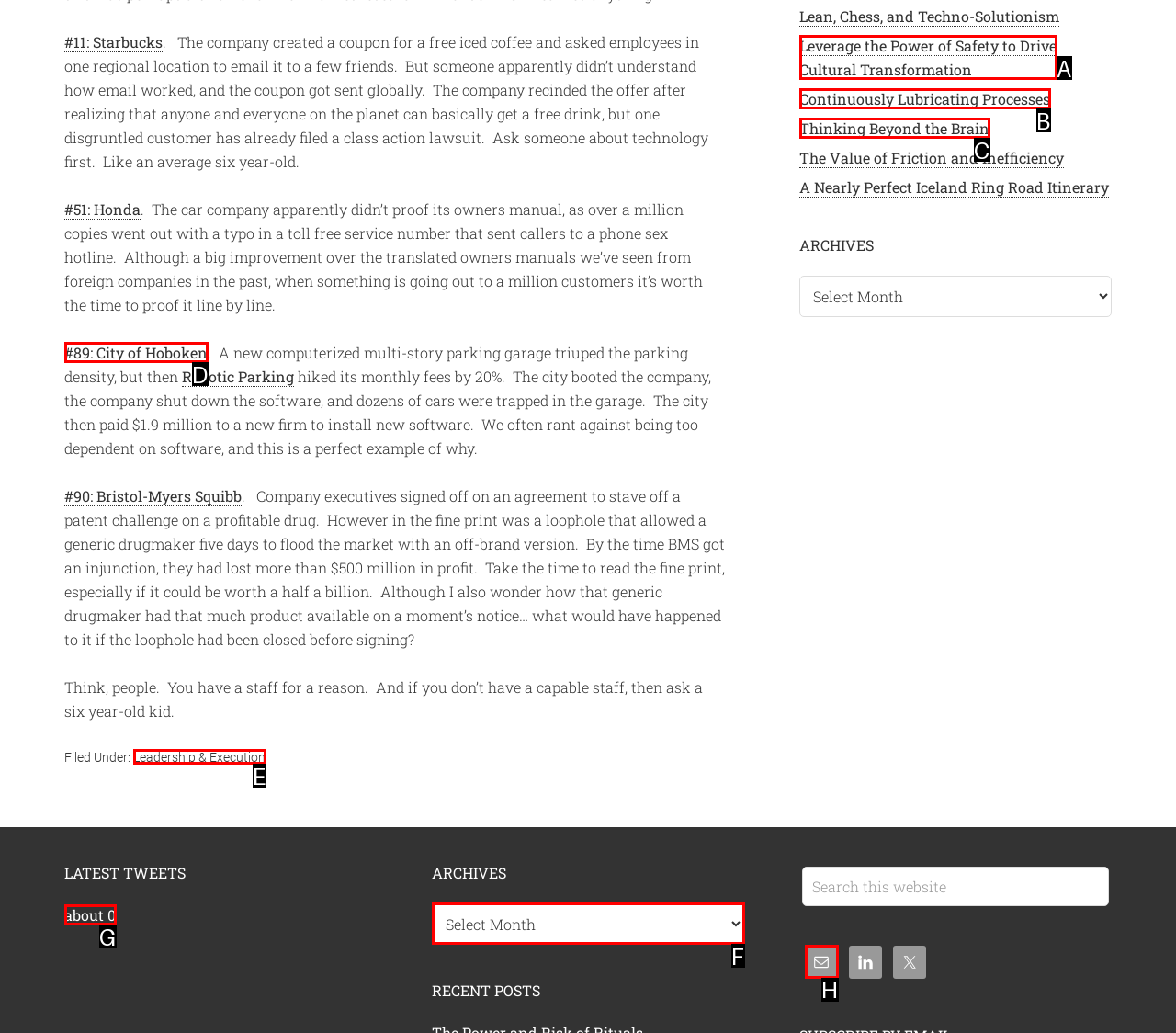Select the HTML element that matches the description: Continuously Lubricating Processes
Respond with the letter of the correct choice from the given options directly.

B